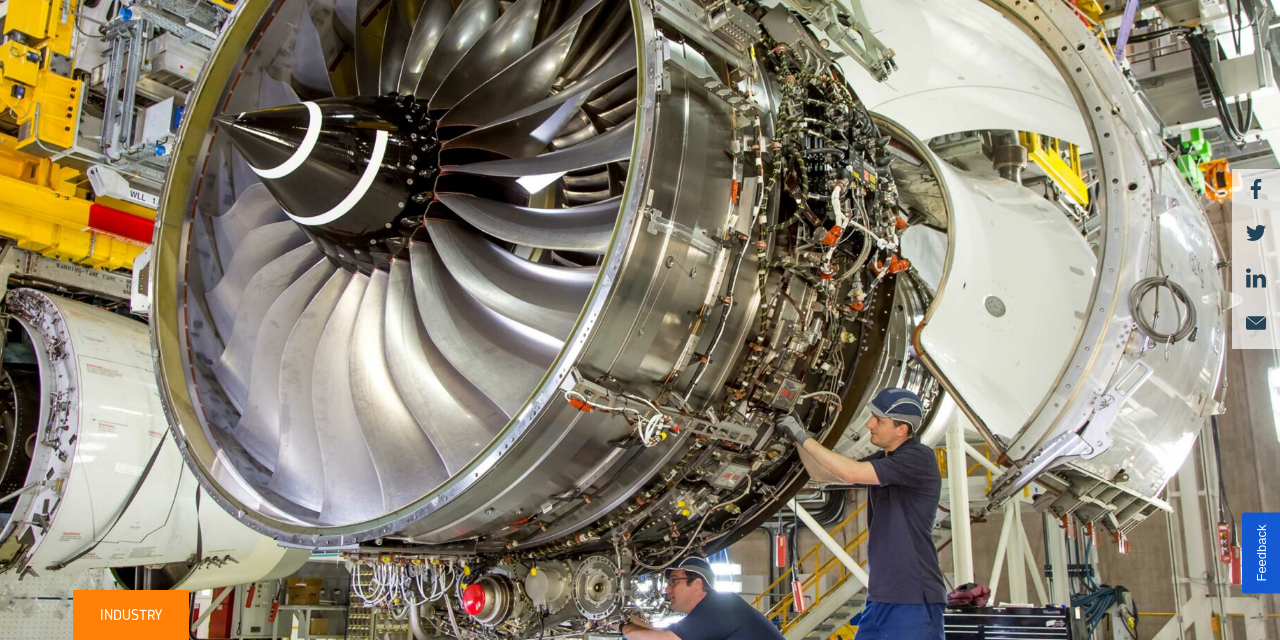What is the shape of the turbine blades?
Ensure your answer is thorough and detailed.

The massive engine features a beautifully engineered turbine with curved blades, which reflects advanced aerospace technology, as described in the caption.